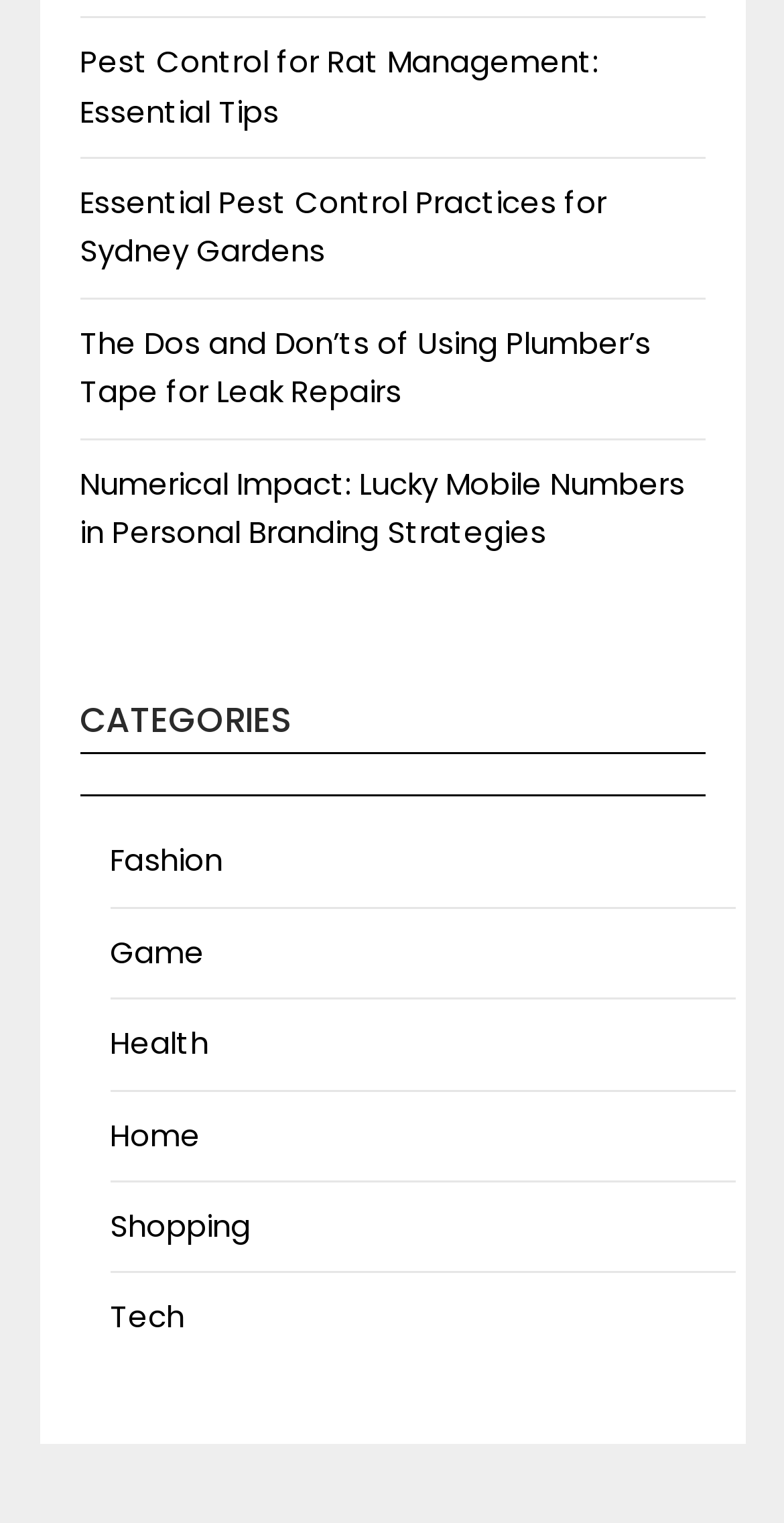Answer briefly with one word or phrase:
How many articles are listed?

4